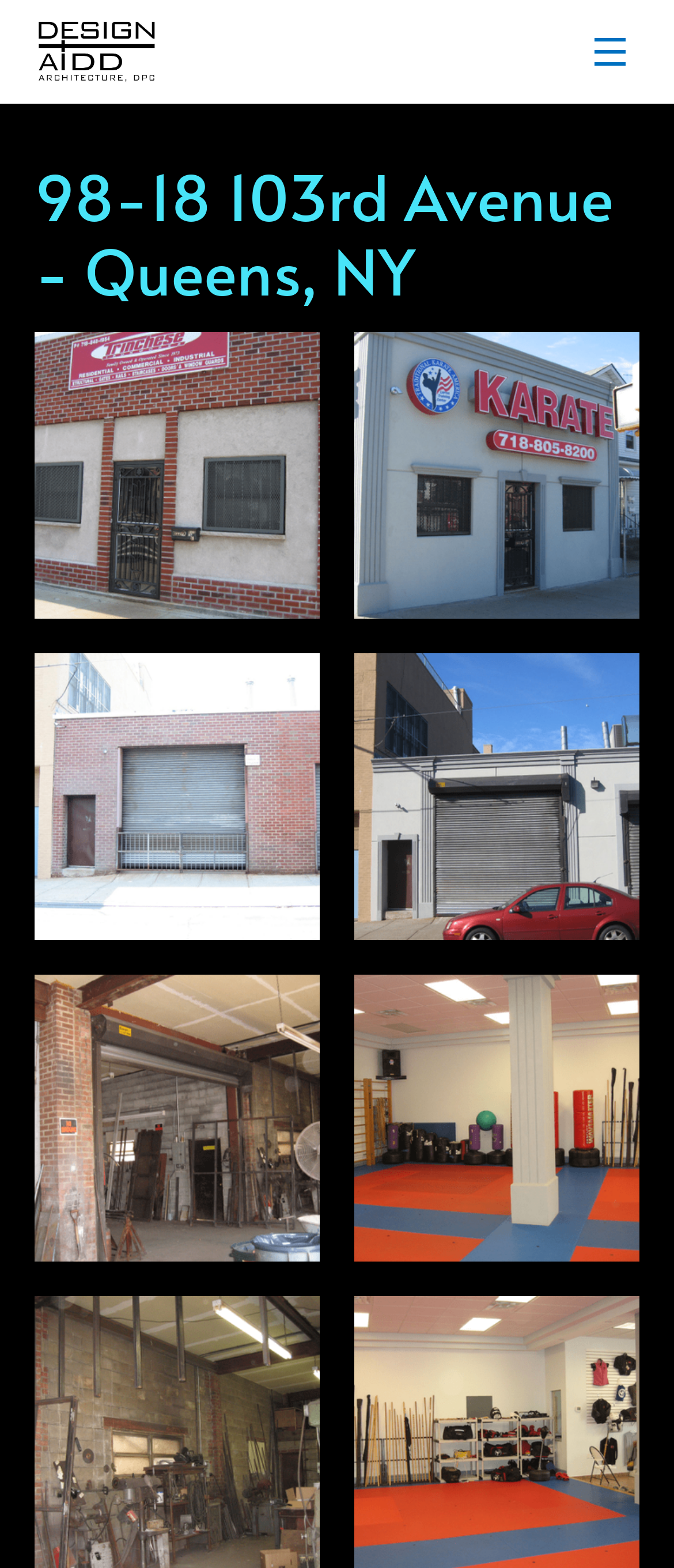Identify the main heading of the webpage and provide its text content.

98-18 103rd Avenue - Queens, NY